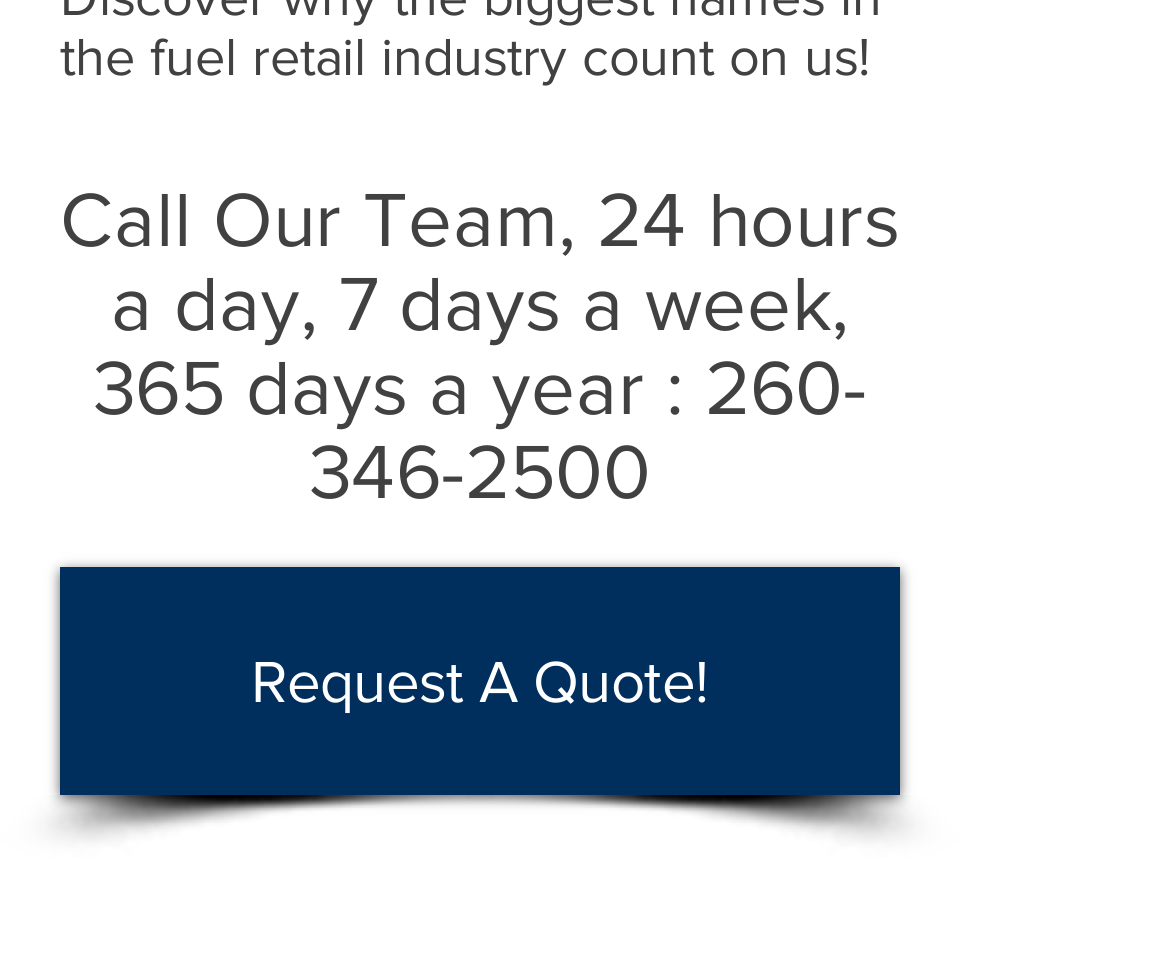Provide the bounding box coordinates of the UI element that matches the description: "aria-label="LinkedIn Social Icon"".

[0.367, 0.859, 0.456, 0.969]